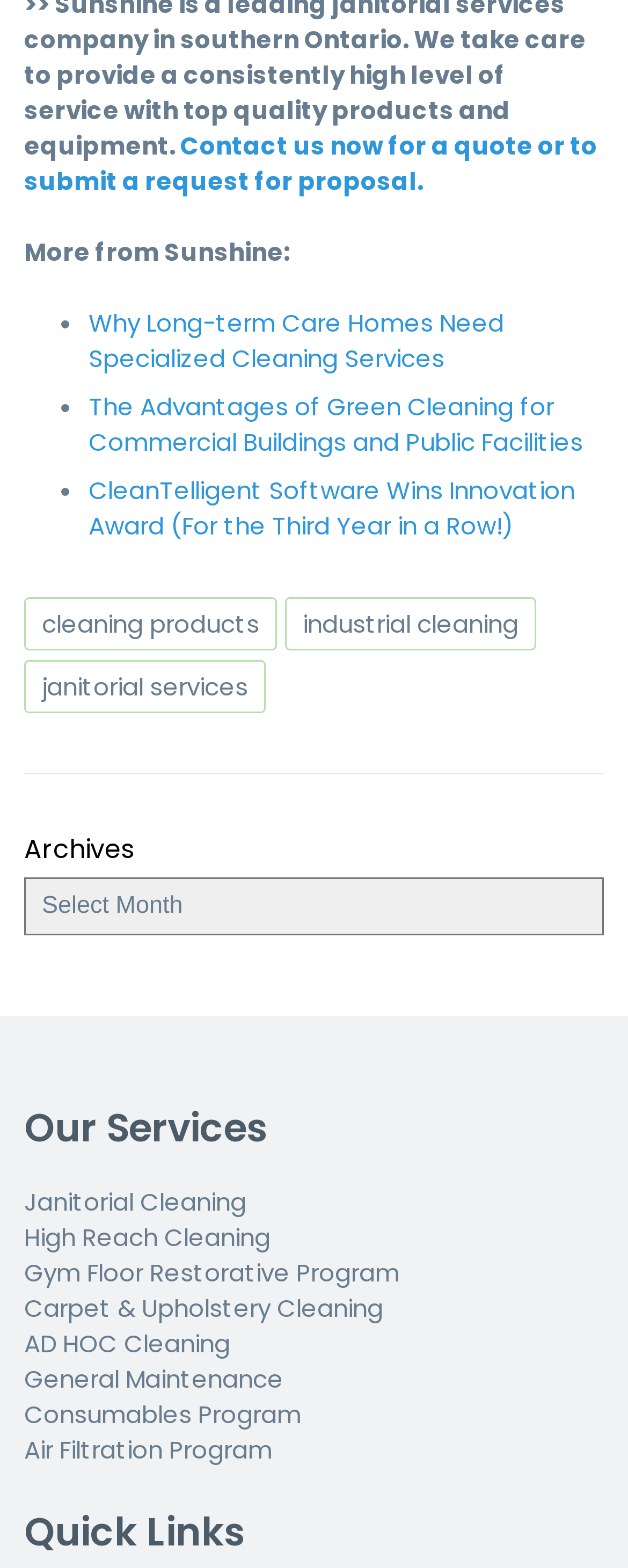Locate the bounding box coordinates of the clickable region to complete the following instruction: "Select an archive."

[0.038, 0.56, 0.962, 0.597]